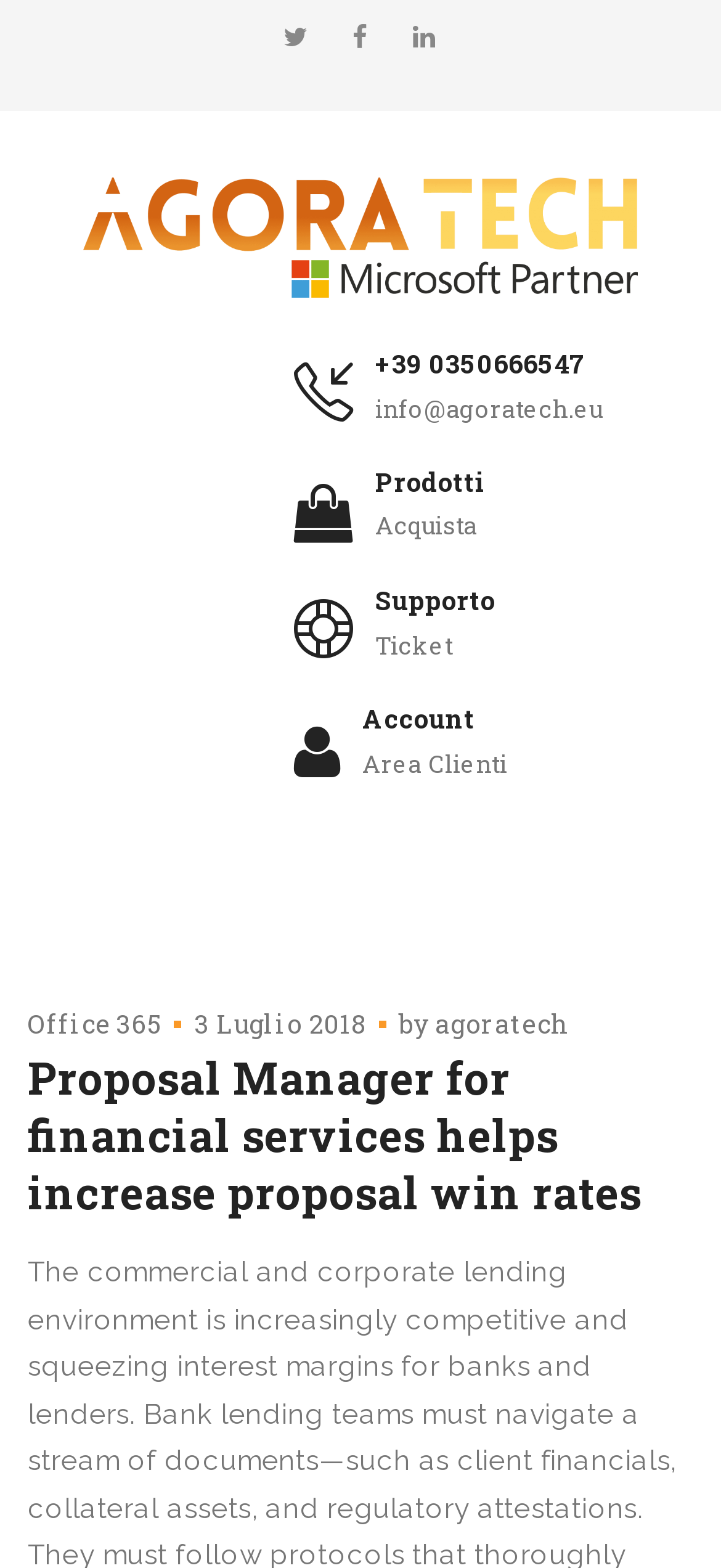Please specify the bounding box coordinates of the region to click in order to perform the following instruction: "View the Area Clienti".

[0.503, 0.476, 0.704, 0.497]